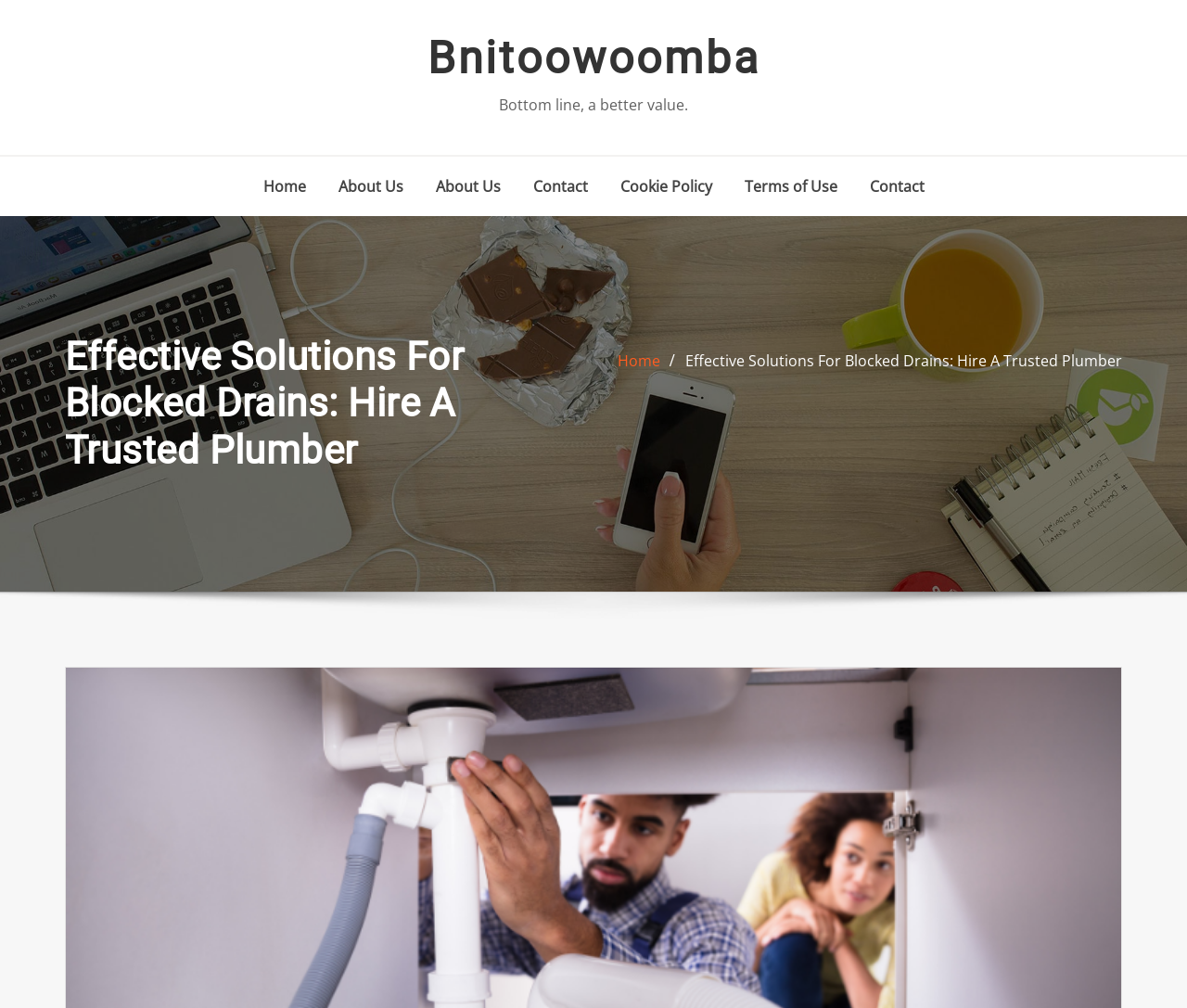Offer an in-depth caption of the entire webpage.

The webpage appears to be a professional services website, likely a plumbing company, based on the meta description and accessibility tree. 

At the top of the page, there is a prominent heading "Bnitoowoomba" with a corresponding link. Below this, there is a static text element "Bottom line, a better value." 

On the left side of the page, there is a navigation menu consisting of six links: "Home", "About Us" (appearing twice), "Contact", "Cookie Policy", and "Terms of Use". These links are positioned vertically, with "Home" at the top and "Terms of Use" at the bottom.

Further down the page, there is another heading "Effective Solutions For Blocked Drains: Hire A Trusted Plumber", which is likely the title of the webpage. Below this heading, there are two links: "Home" and "Effective Solutions For Blocked Drains: Hire A Trusted Plumber". The latter link takes up most of the width of the page.